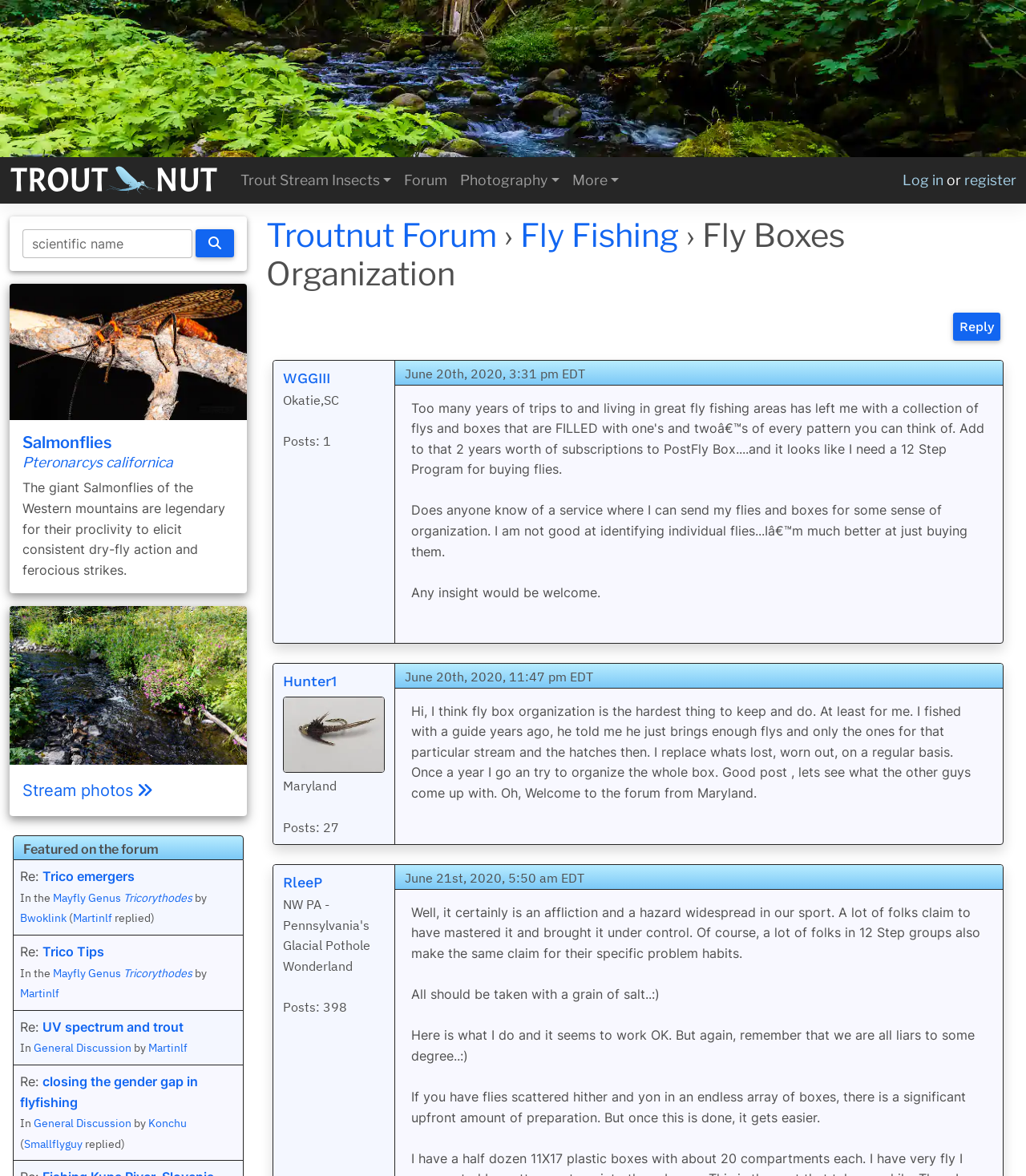Examine the image and give a thorough answer to the following question:
What is the topic of the post by WGGIII?

I found the answer by looking at the post by WGGIII which starts with 'Does anyone know of a service where I can send my flies and boxes for some sense of organization...' and is categorized under 'Fly Boxes Organization'.